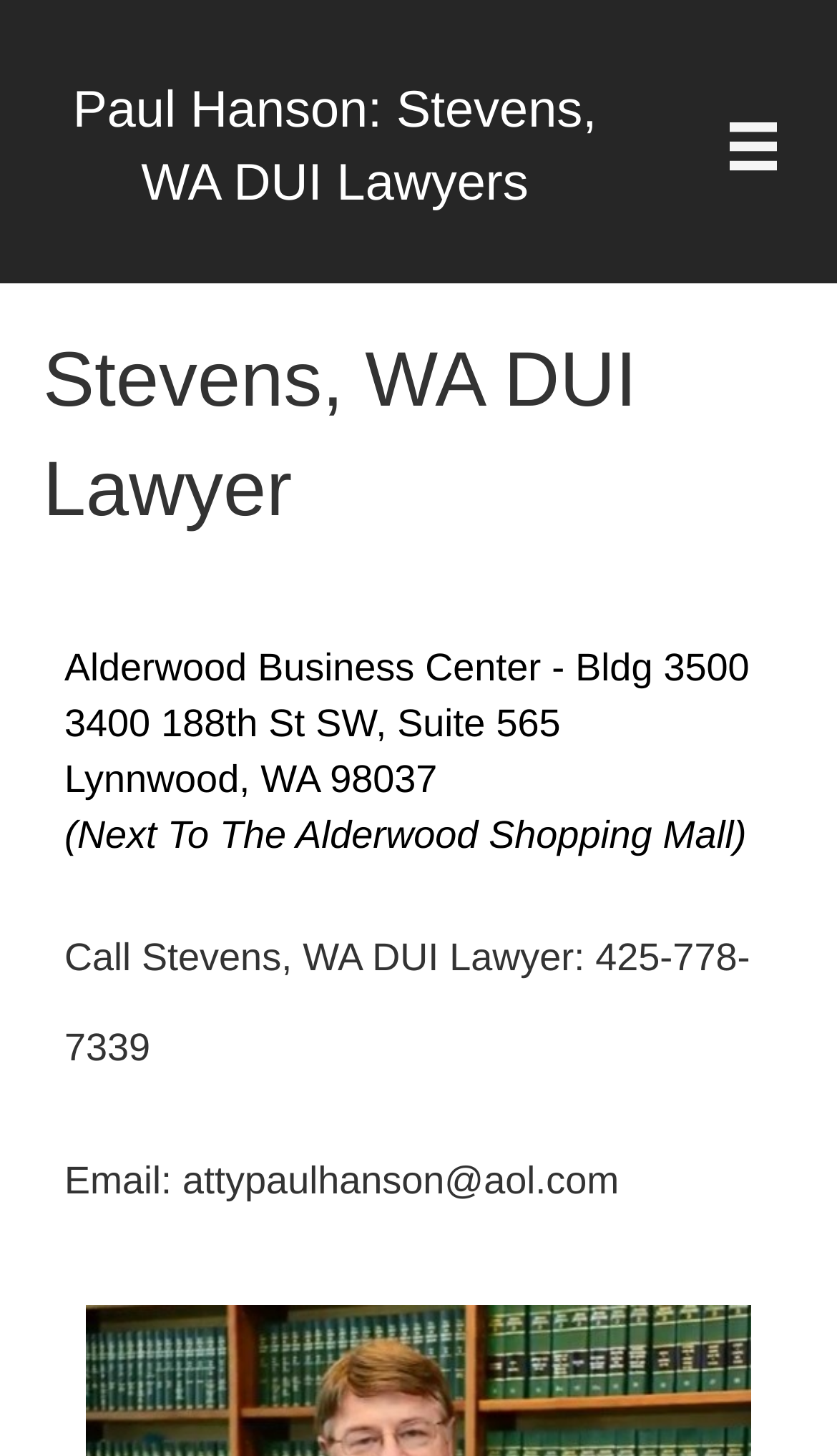Can you determine the main header of this webpage?

Paul Hanson: Stevens, WA DUI Lawyers